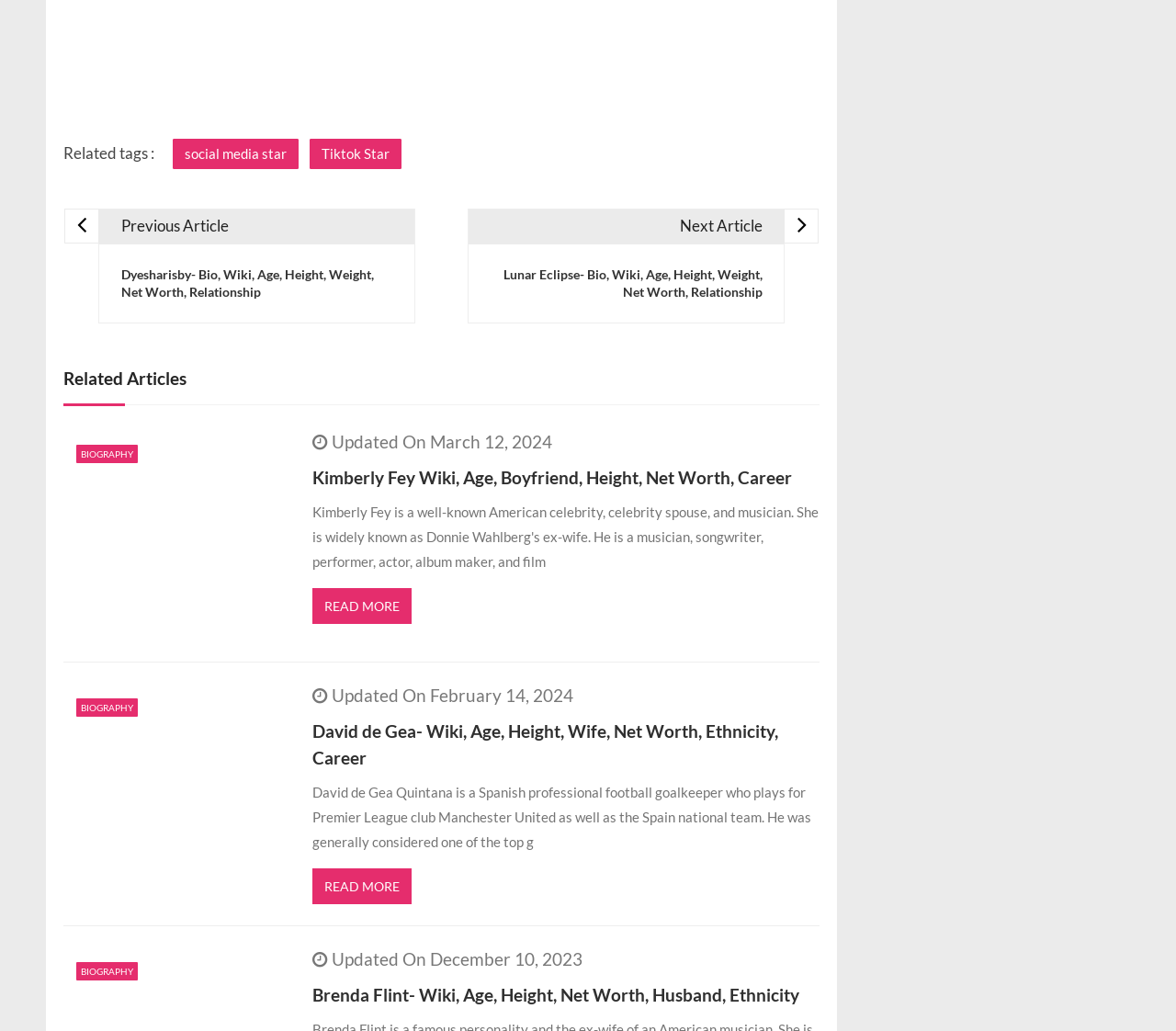Identify the bounding box coordinates of the clickable region to carry out the given instruction: "Explore the related article about Brenda Flint".

[0.265, 0.953, 0.68, 0.978]